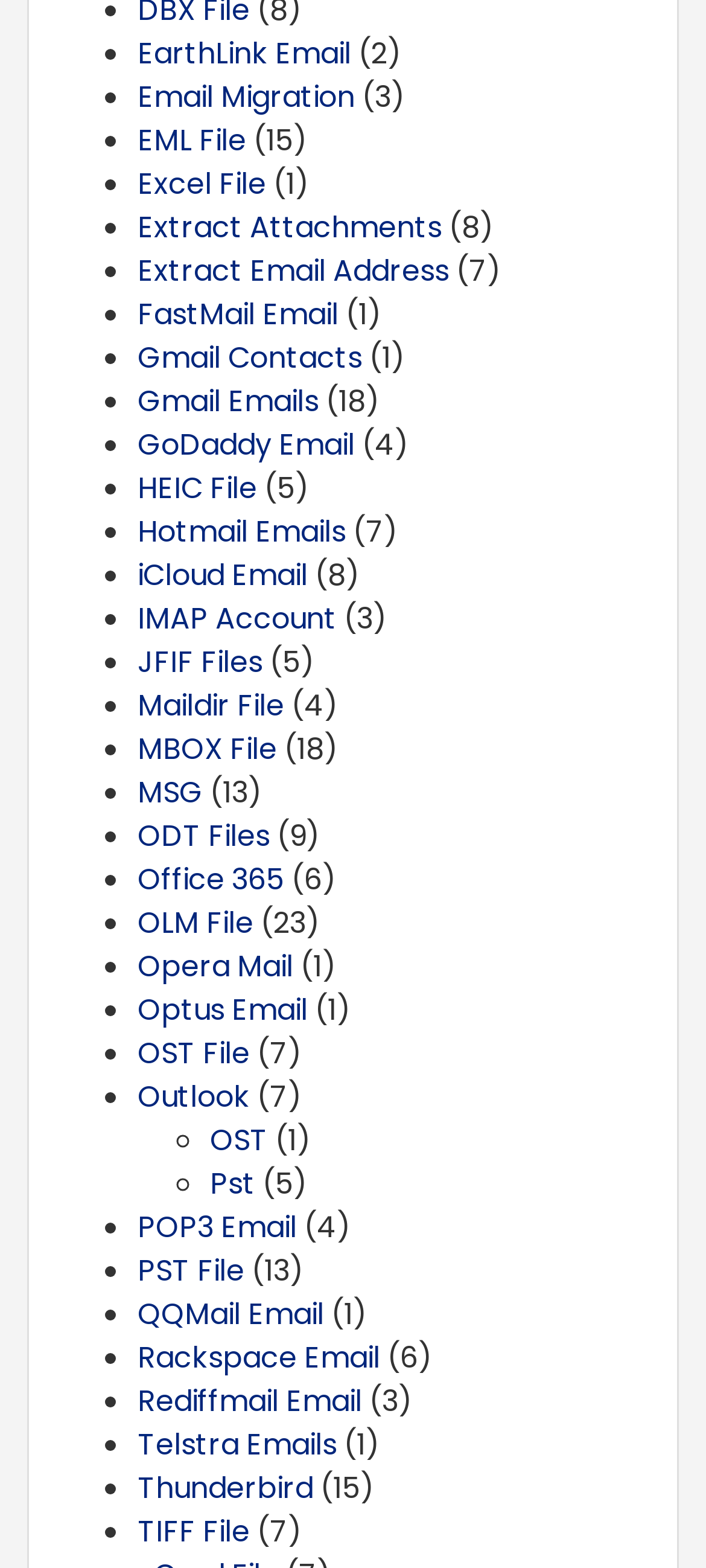Find the bounding box coordinates of the clickable region needed to perform the following instruction: "Click on EarthLink Email". The coordinates should be provided as four float numbers between 0 and 1, i.e., [left, top, right, bottom].

[0.195, 0.021, 0.497, 0.048]